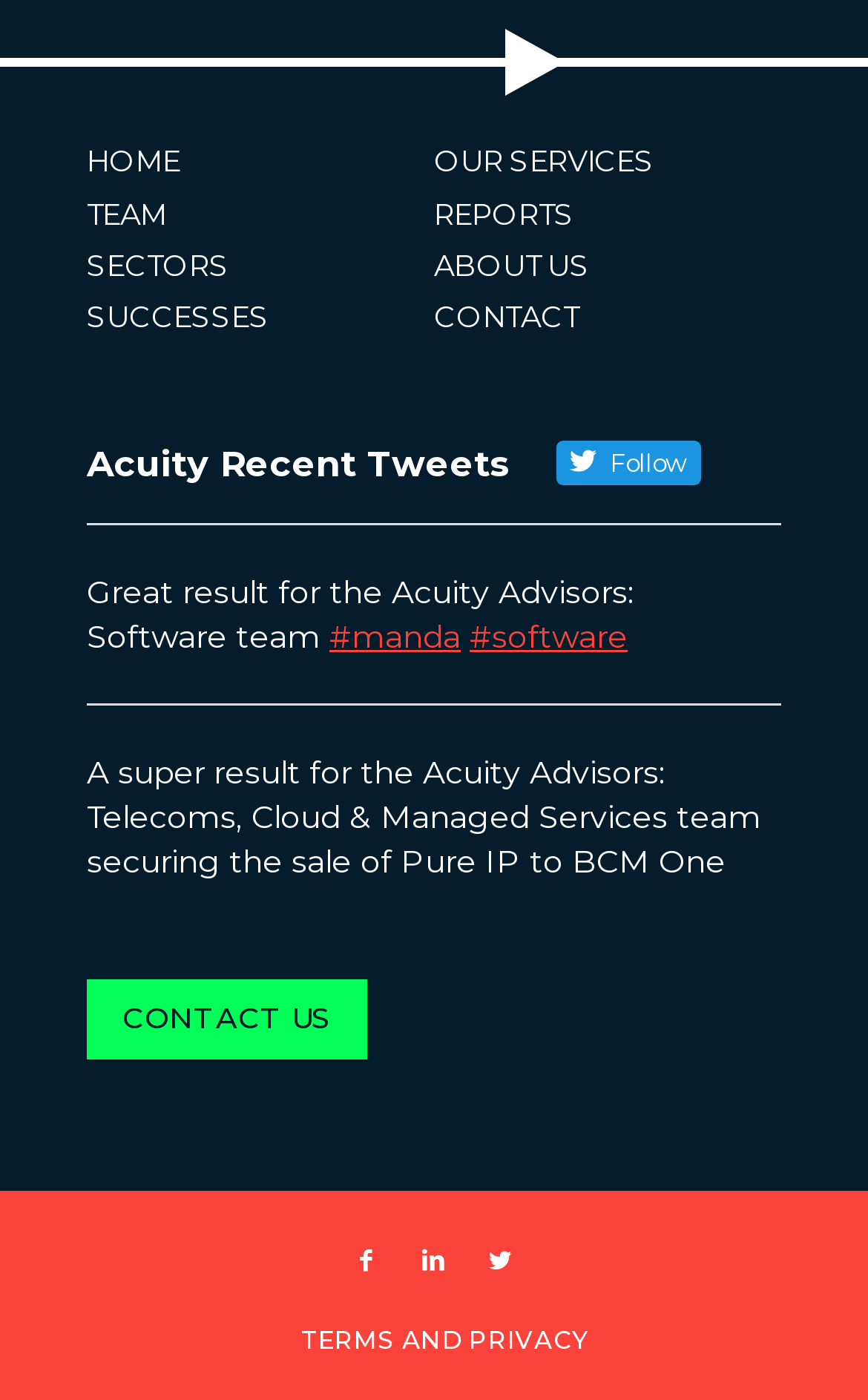Based on the description "Acuity Recent Tweets Follow", find the bounding box of the specified UI element.

[0.1, 0.31, 0.887, 0.35]